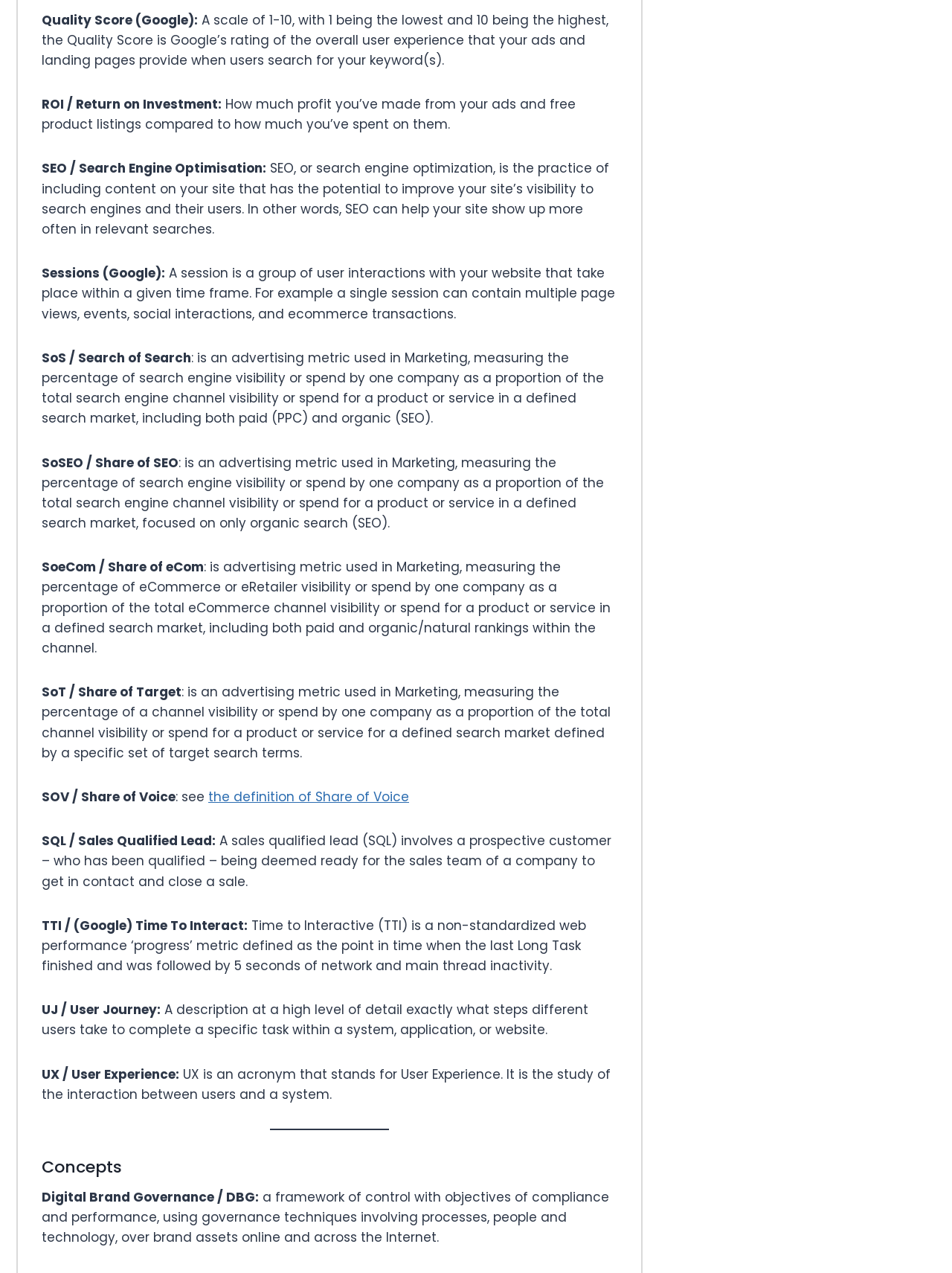Give a concise answer using only one word or phrase for this question:
What is Quality Score?

Google's rating of user experience